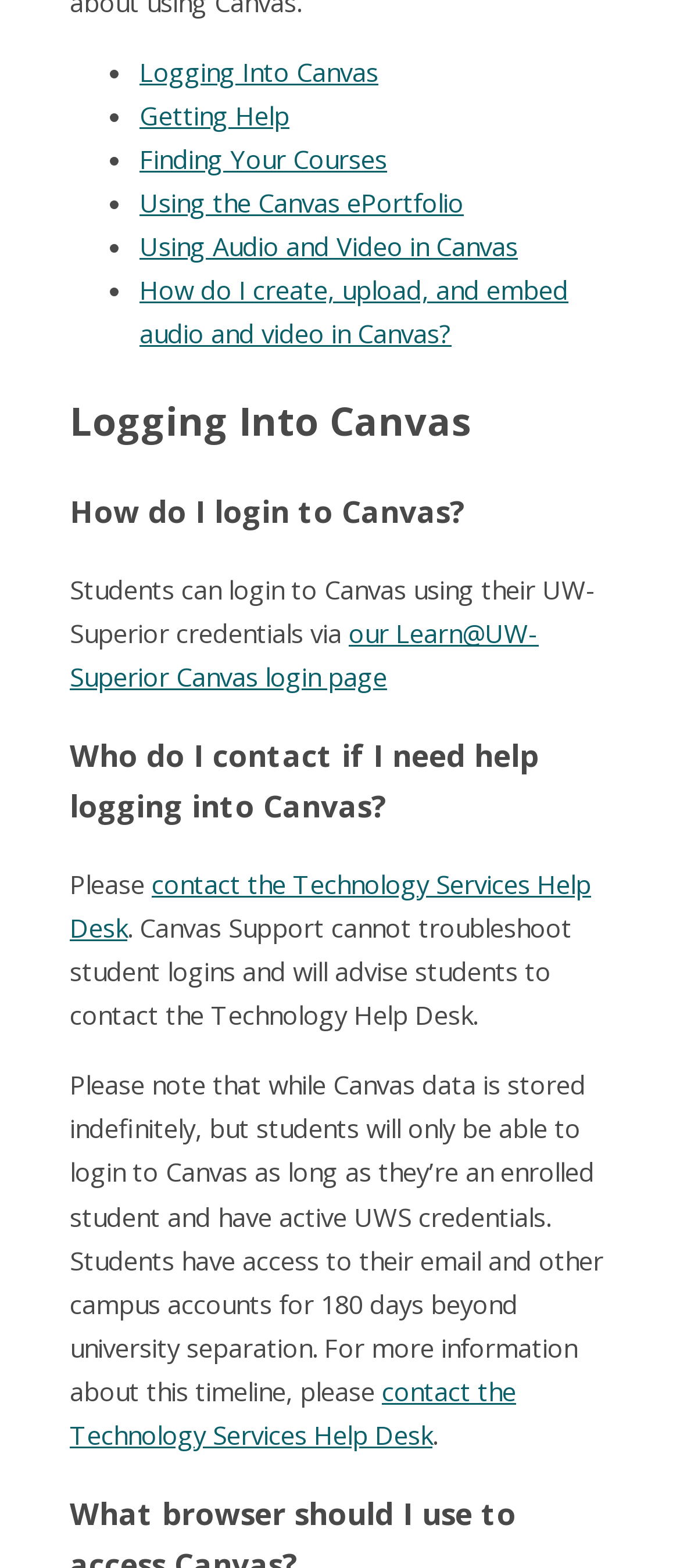Calculate the bounding box coordinates for the UI element based on the following description: "our Learn@UW-Superior Canvas login page". Ensure the coordinates are four float numbers between 0 and 1, i.e., [left, top, right, bottom].

[0.103, 0.392, 0.792, 0.443]